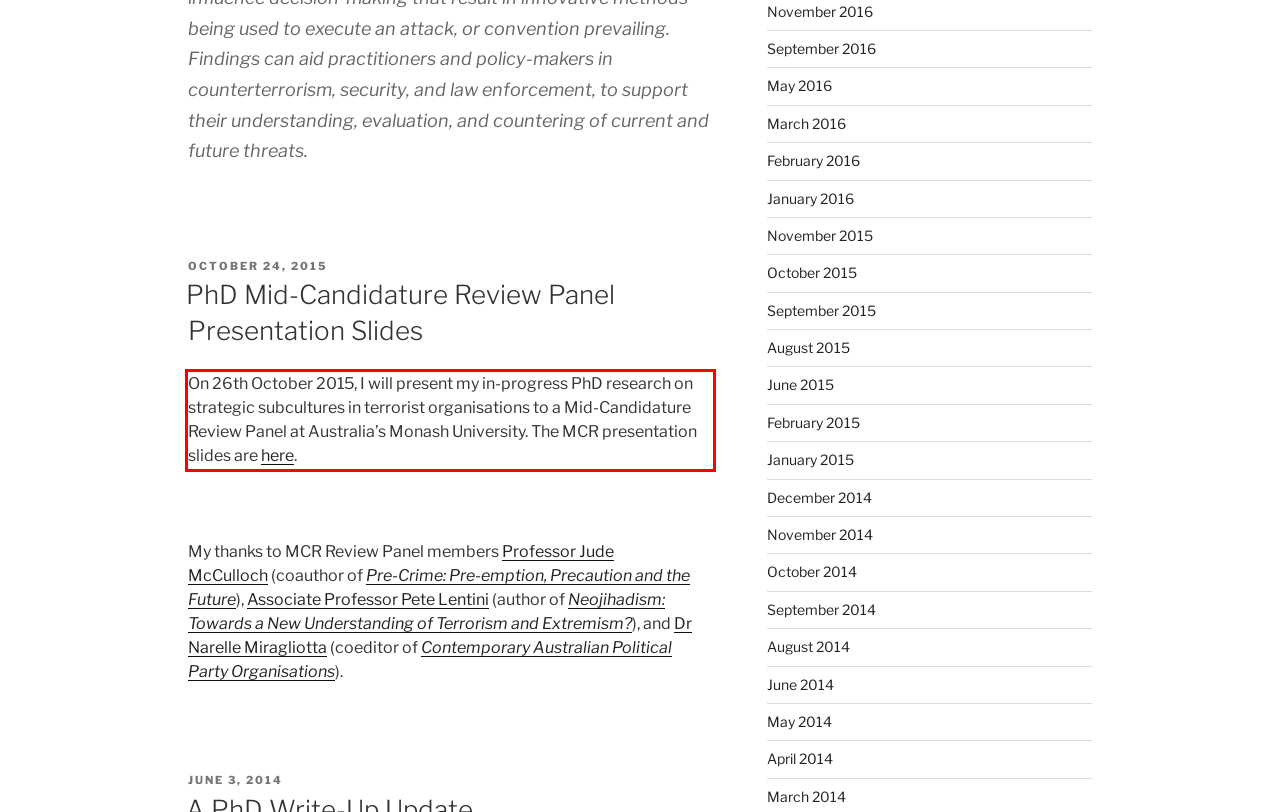Please perform OCR on the text within the red rectangle in the webpage screenshot and return the text content.

On 26th October 2015, I will present my in-progress PhD research on strategic subcultures in terrorist organisations to a Mid-Candidature Review Panel at Australia’s Monash University. The MCR presentation slides are here.